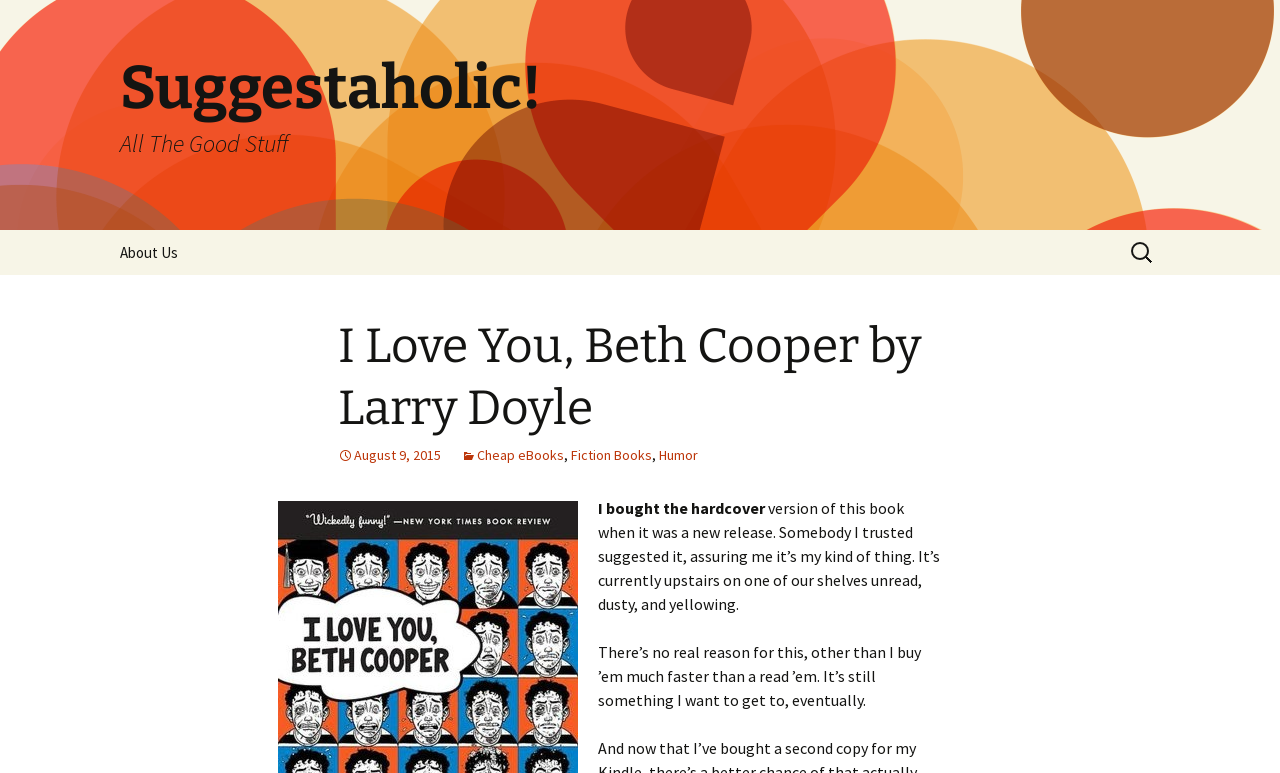Show the bounding box coordinates for the HTML element as described: "About Us".

[0.078, 0.298, 0.155, 0.356]